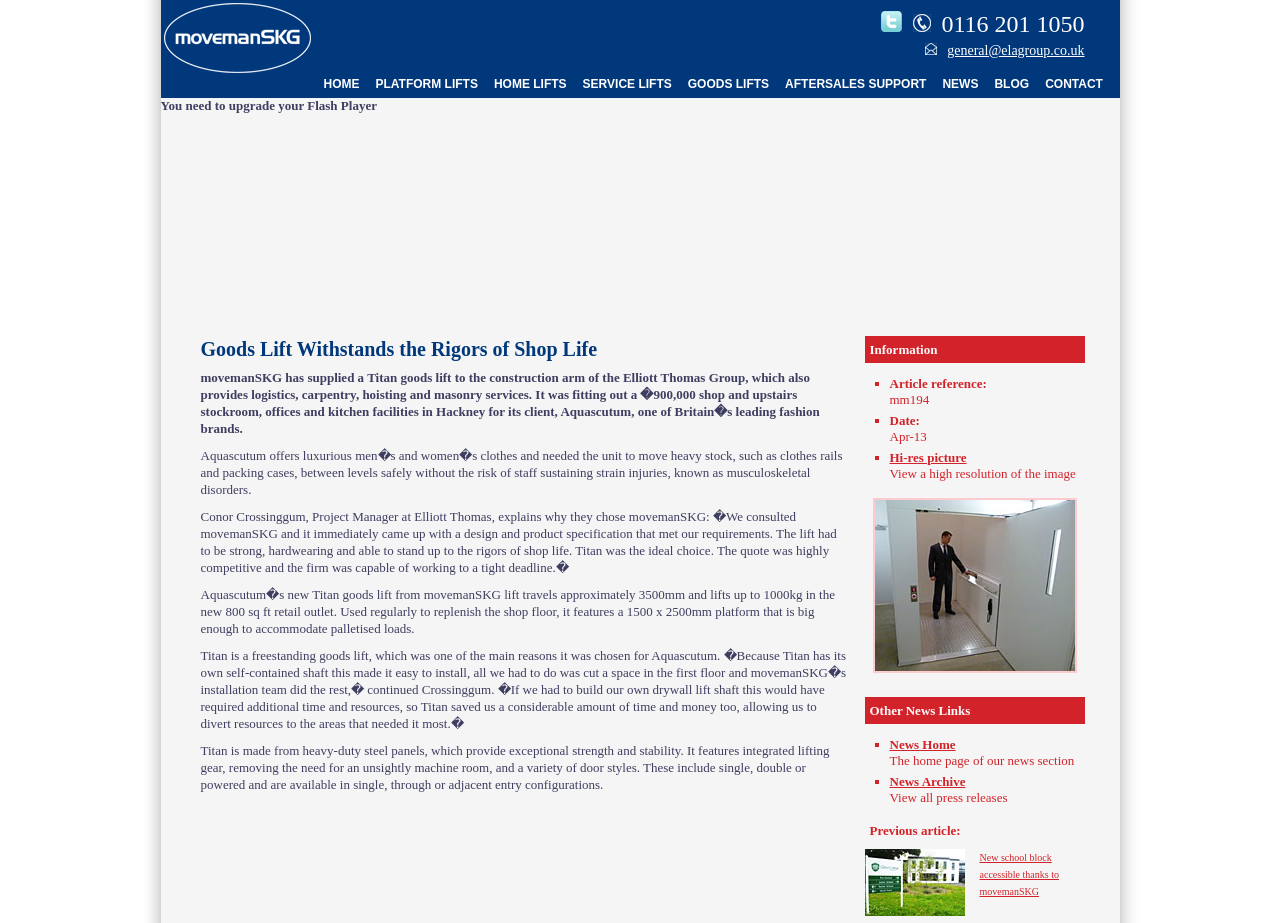Please locate the bounding box coordinates of the element that needs to be clicked to achieve the following instruction: "Search for something". The coordinates should be four float numbers between 0 and 1, i.e., [left, top, right, bottom].

None